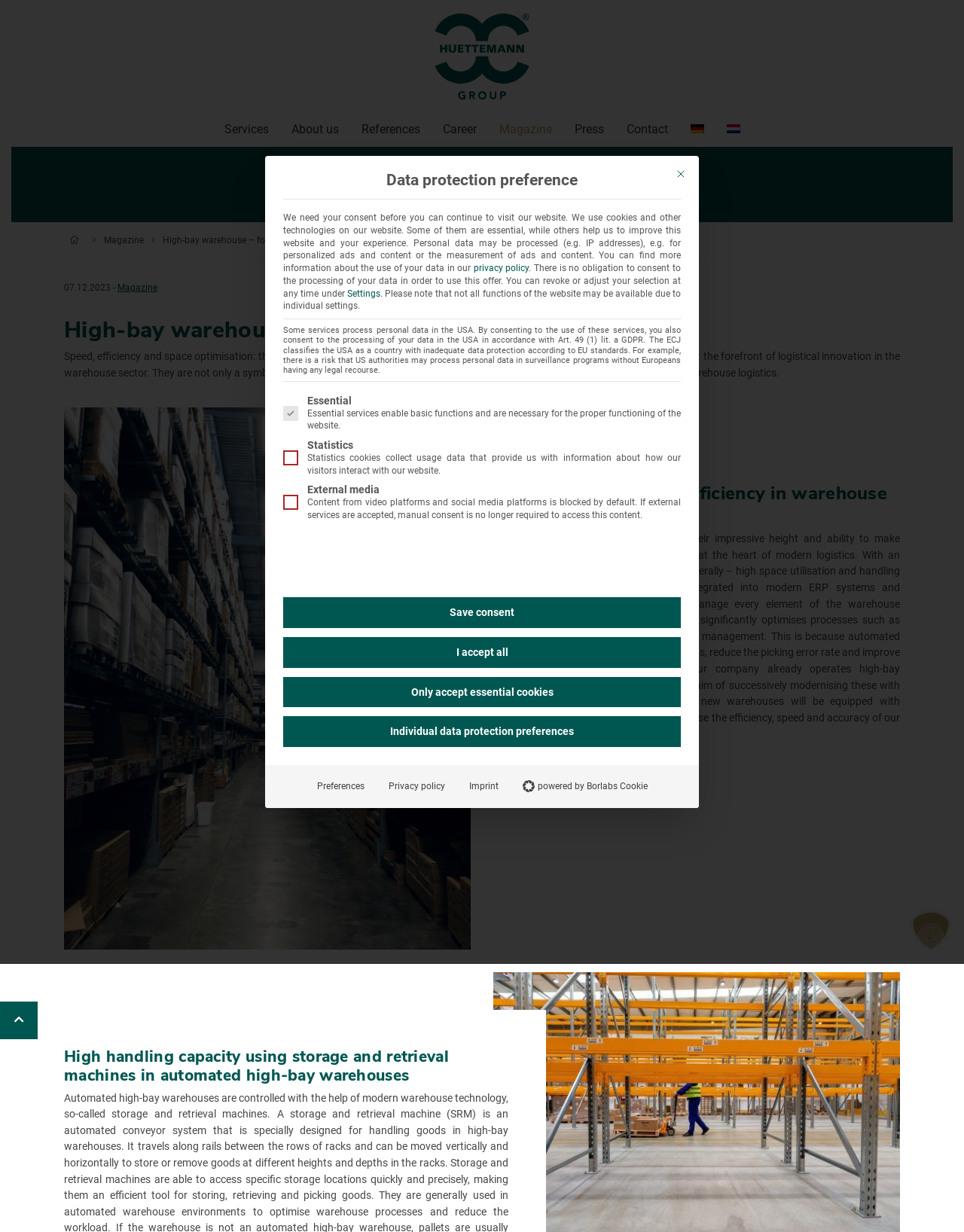What is the function of the 'Close' button?
Answer the question with a detailed and thorough explanation.

The 'Close' button is located in the 'Data protection preference' dialog box. It is a button with the text 'Close' and an image of a cross. The presence of this button suggests that it is used to close the dialog box. This is a common convention in user interface design, where a 'Close' button is used to dismiss a modal window or dialog box. Therefore, I infer that the function of the 'Close' button is to close the 'Data protection preference' dialog box.